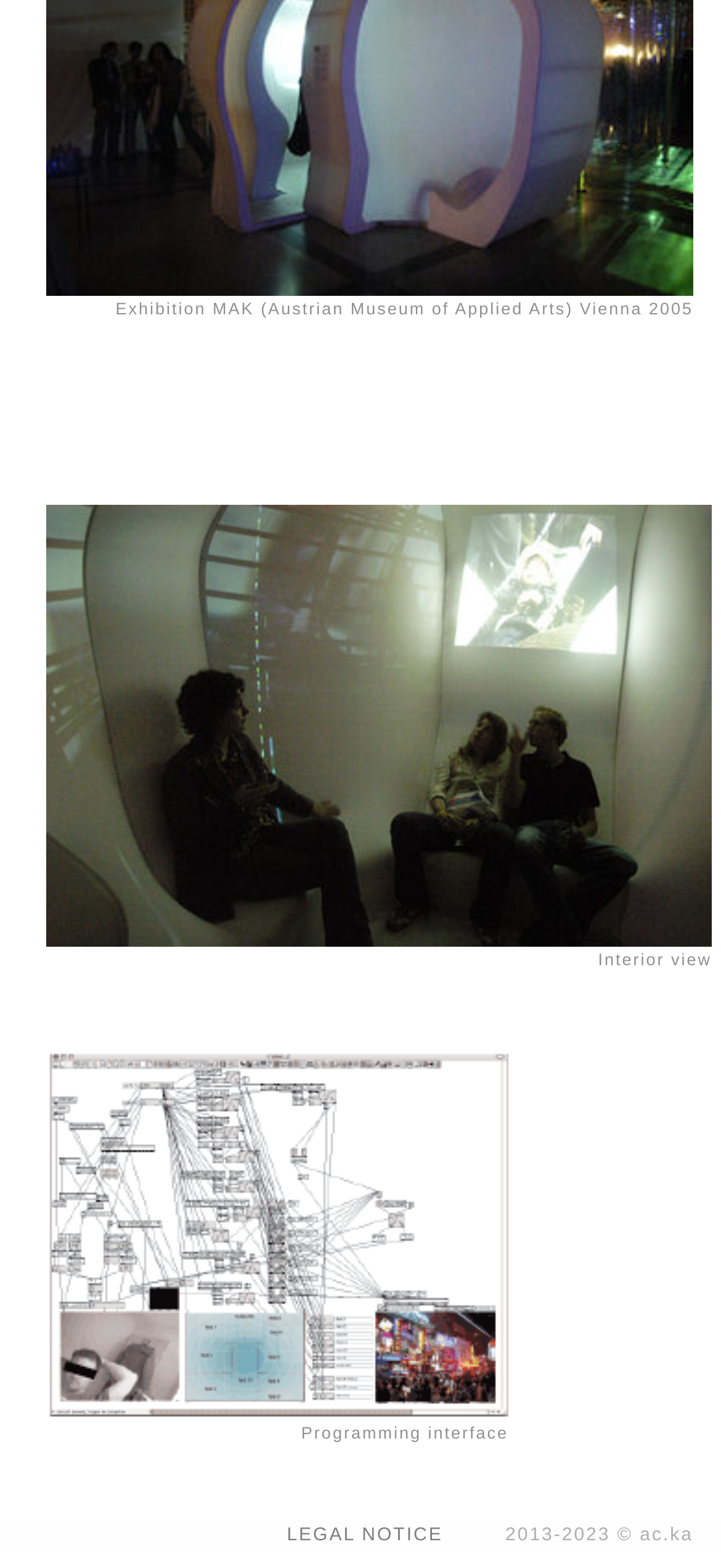Answer the question below with a single word or a brief phrase: 
What is the description of the second figure?

Interior view